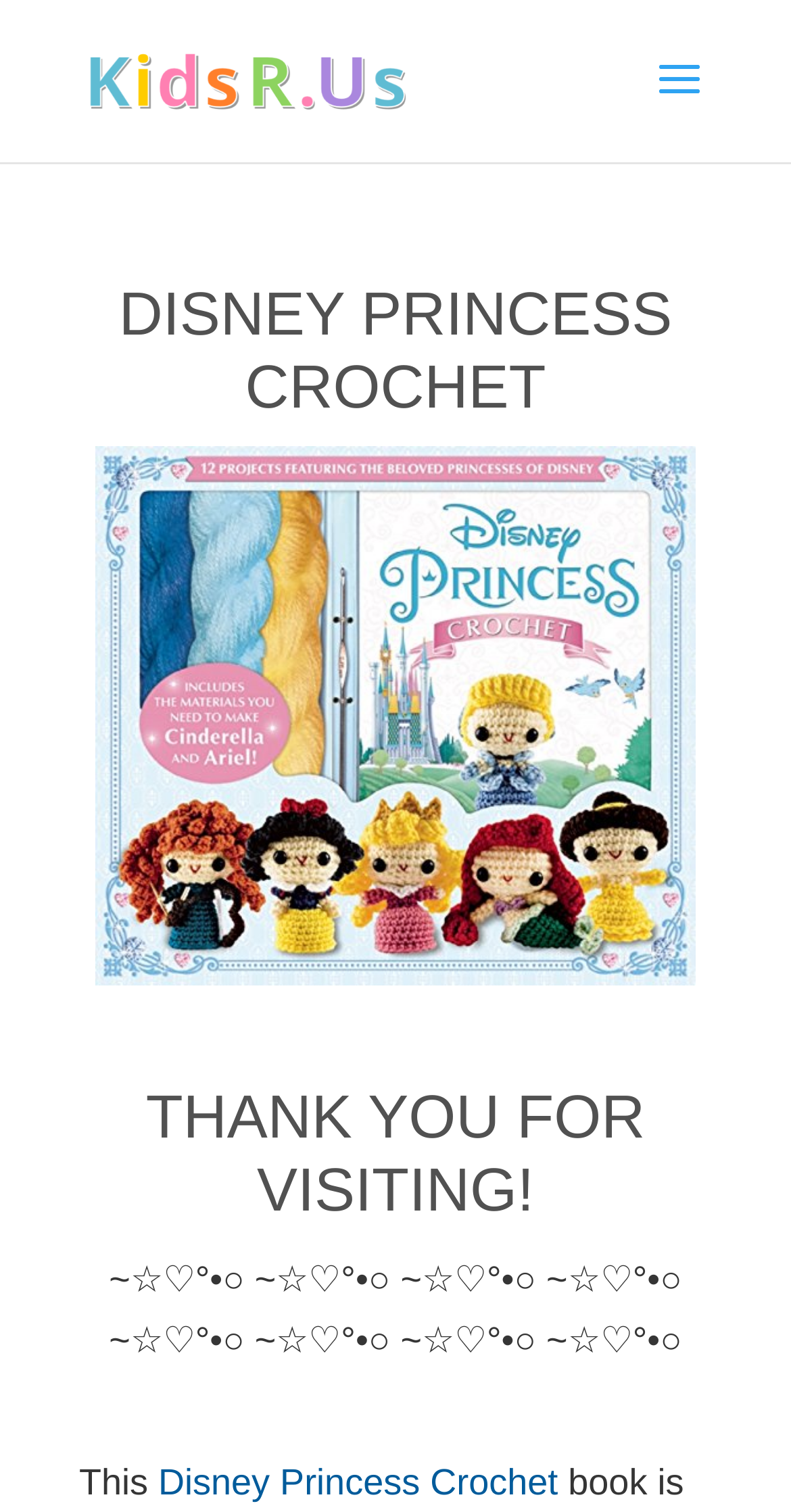Determine the main heading text of the webpage.

DISNEY PRINCESS CROCHET